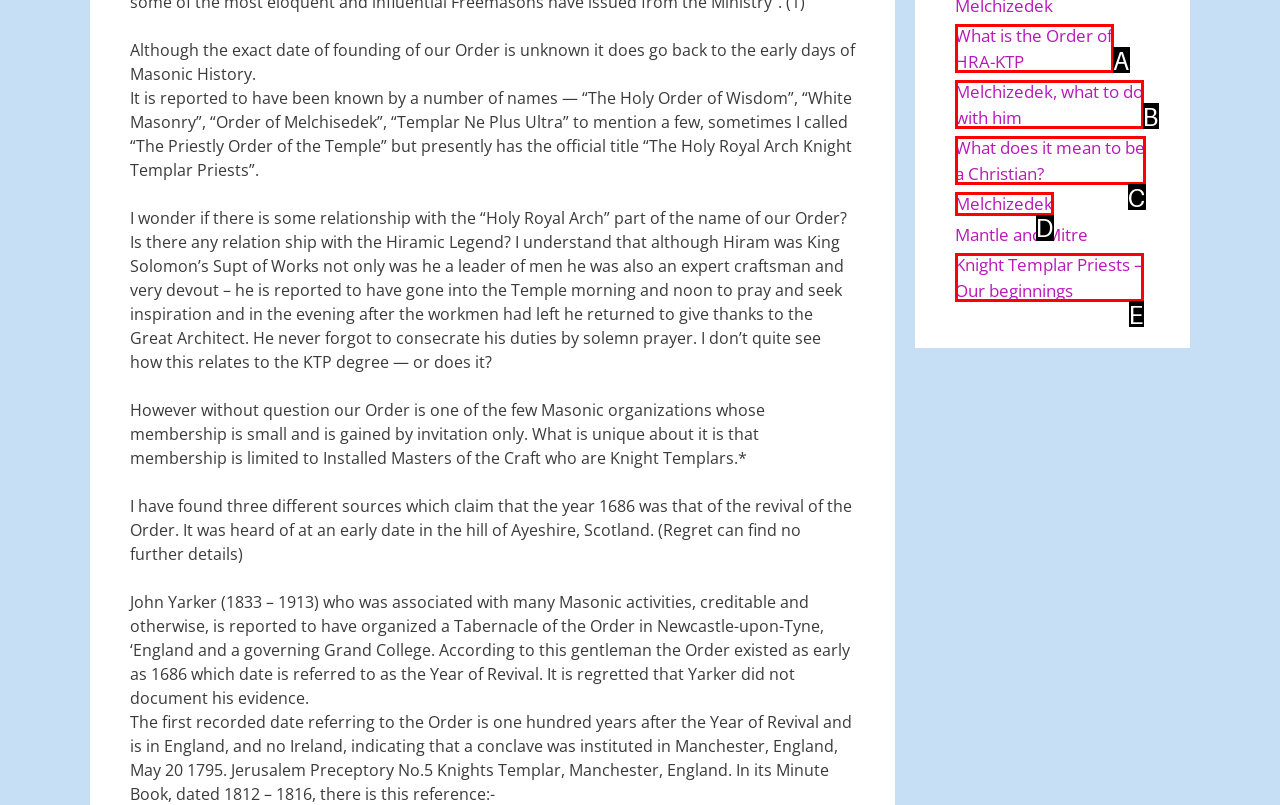Identify the letter of the UI element that fits the description: Melchizedek
Respond with the letter of the option directly.

D